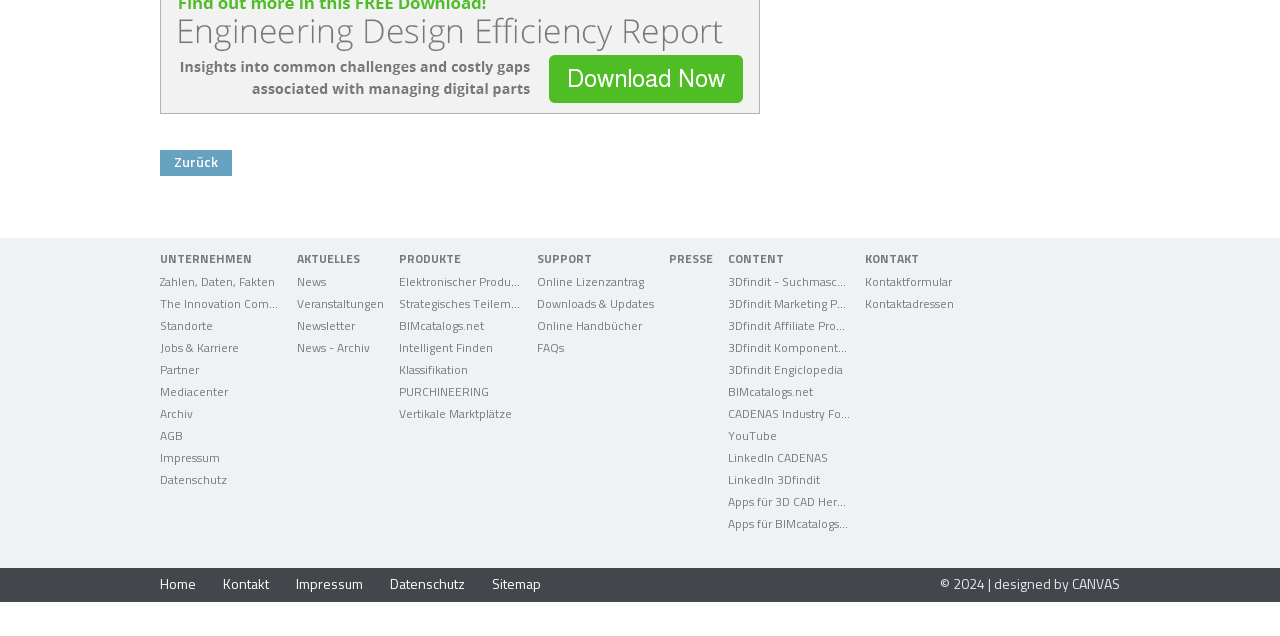Determine the bounding box coordinates for the element that should be clicked to follow this instruction: "Go to the company page". The coordinates should be given as four float numbers between 0 and 1, in the format [left, top, right, bottom].

[0.125, 0.393, 0.197, 0.42]